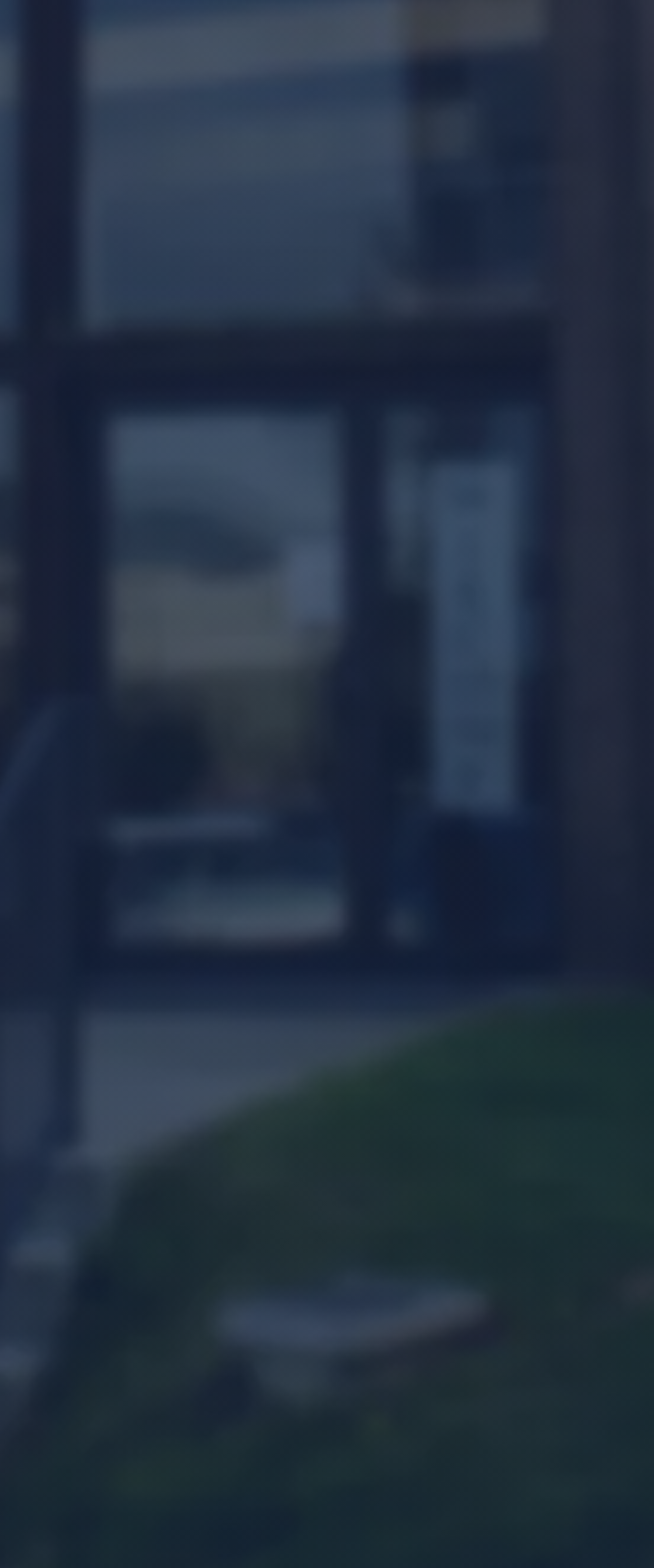Use a single word or phrase to answer this question: 
What is the section title above the links 'Serving', 'Baptism', 'Pray', and 'Salvation'?

Next Steps